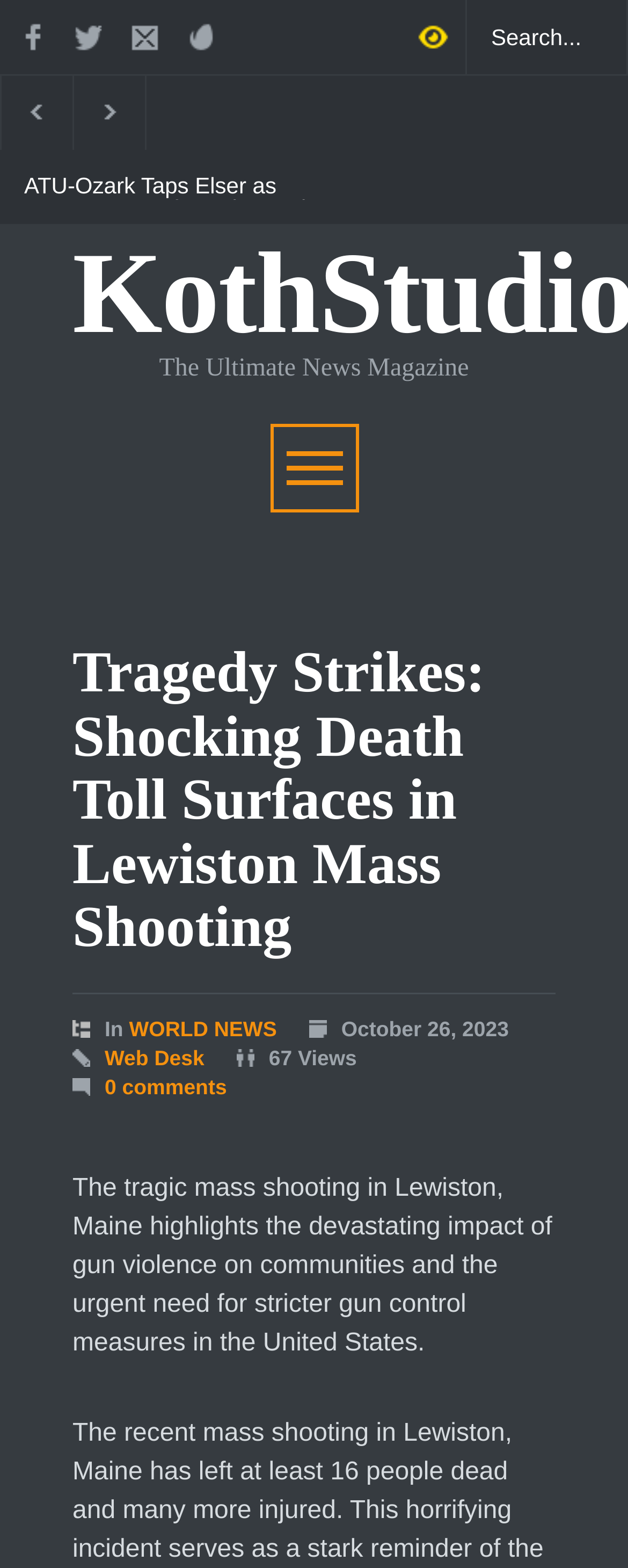Detail the webpage's structure and highlights in your description.

The webpage is a news magazine with the title "The Ultimate News Magazine" and a focus on a specific news article, "Tragedy Strikes: Shocking Death Toll Surfaces In Lewiston Mass Shooting". 

At the top of the page, there is a search bar with a placeholder text "Search...". Below the search bar, there are five horizontal links with no text, spaced evenly apart. 

To the right of the search bar, there are two more links with no text. Below these links, there are three news article links with titles, including "ATU-Ozark Taps Elser as Key Resource for Enhanced Partnerships", "Federal Judge Issues Partial Gag Order on Trump in Hush Money Case", and "Meghan Markle's Lifestyle Brand Sparks Concerns Over Sussex Title Removal". 

The main news article, "Tragedy Strikes: Shocking Death Toll Surfaces in Lewiston Mass Shooting", is displayed prominently in the middle of the page, with a heading and a link to the article. 

Below the main article, there is a section with a heading "KothStudio" and another heading "The Ultimate News Magazine". 

To the right of the main article, there is a link with no text, and below it, there is a heading with the same title as the main article. 

Further down the page, there is a section with a link to "WORLD NEWS" and a date "October 26, 2023". Below this section, there is a link to the author "Web Desk" and a text indicating "67 Views". 

There is also a link to "0 comments" and a summary of the main article, which discusses the impact of gun violence on communities and the need for stricter gun control measures in the United States.